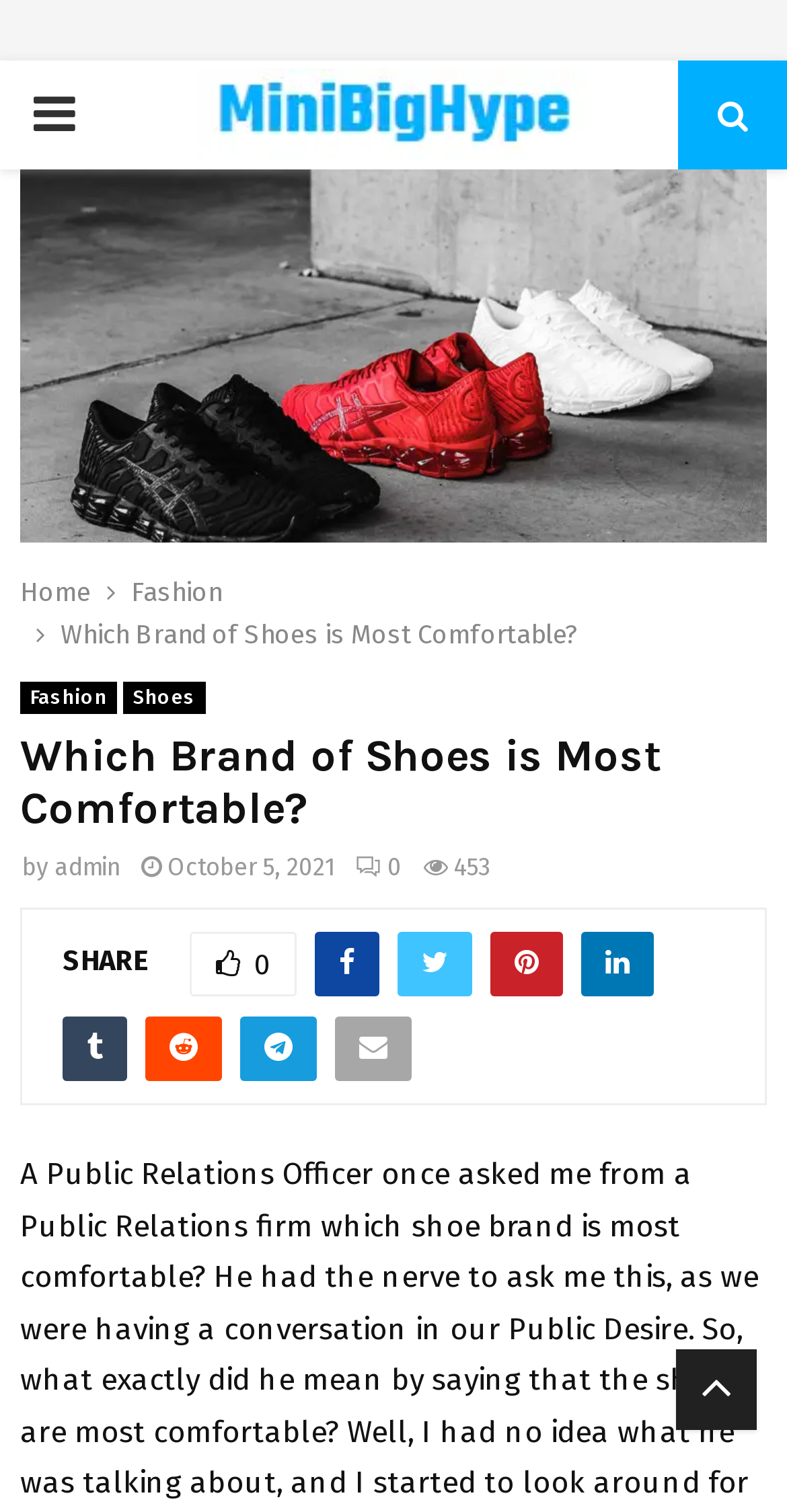Provide a brief response in the form of a single word or phrase:
What is the category of the article?

Fashion